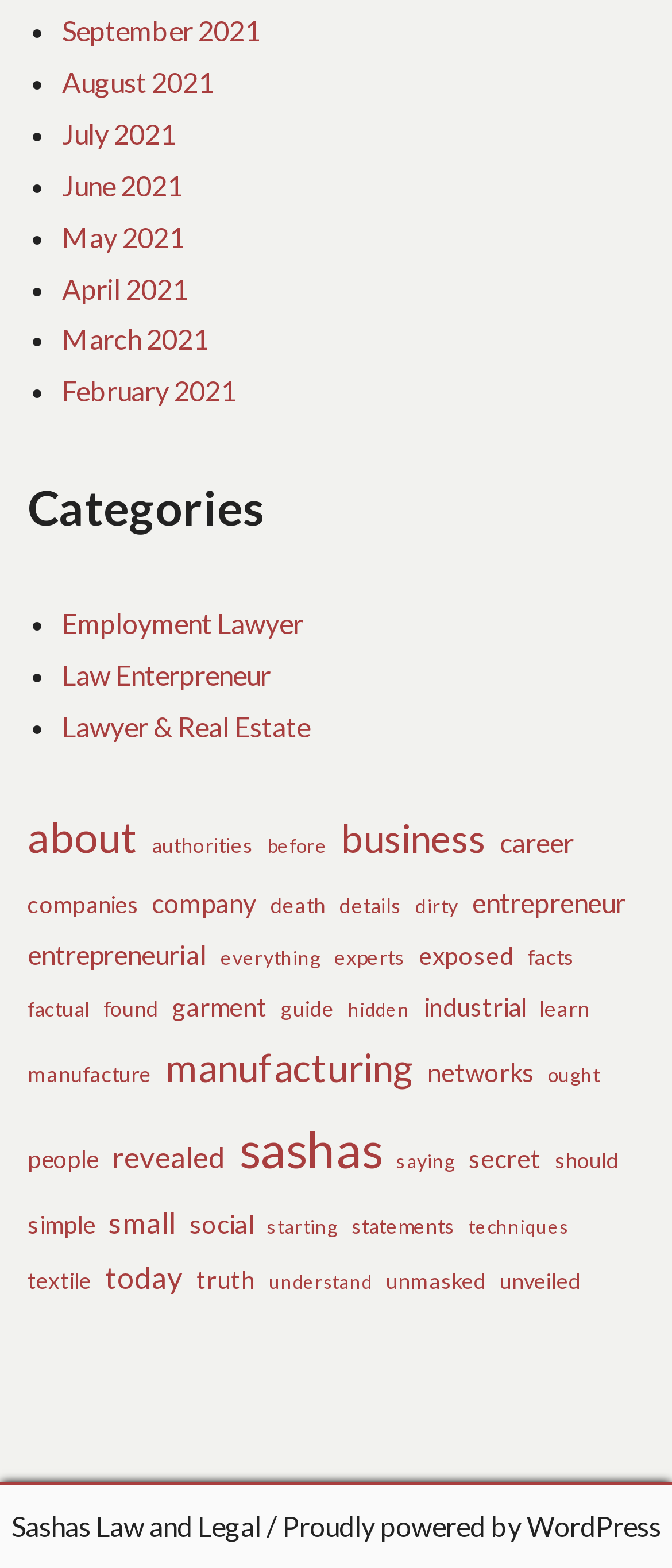What is the platform used to power this website?
Give a detailed explanation using the information visible in the image.

I found a link element at the bottom of the webpage with the text 'Proudly powered by WordPress', which indicates that the website is powered by WordPress.